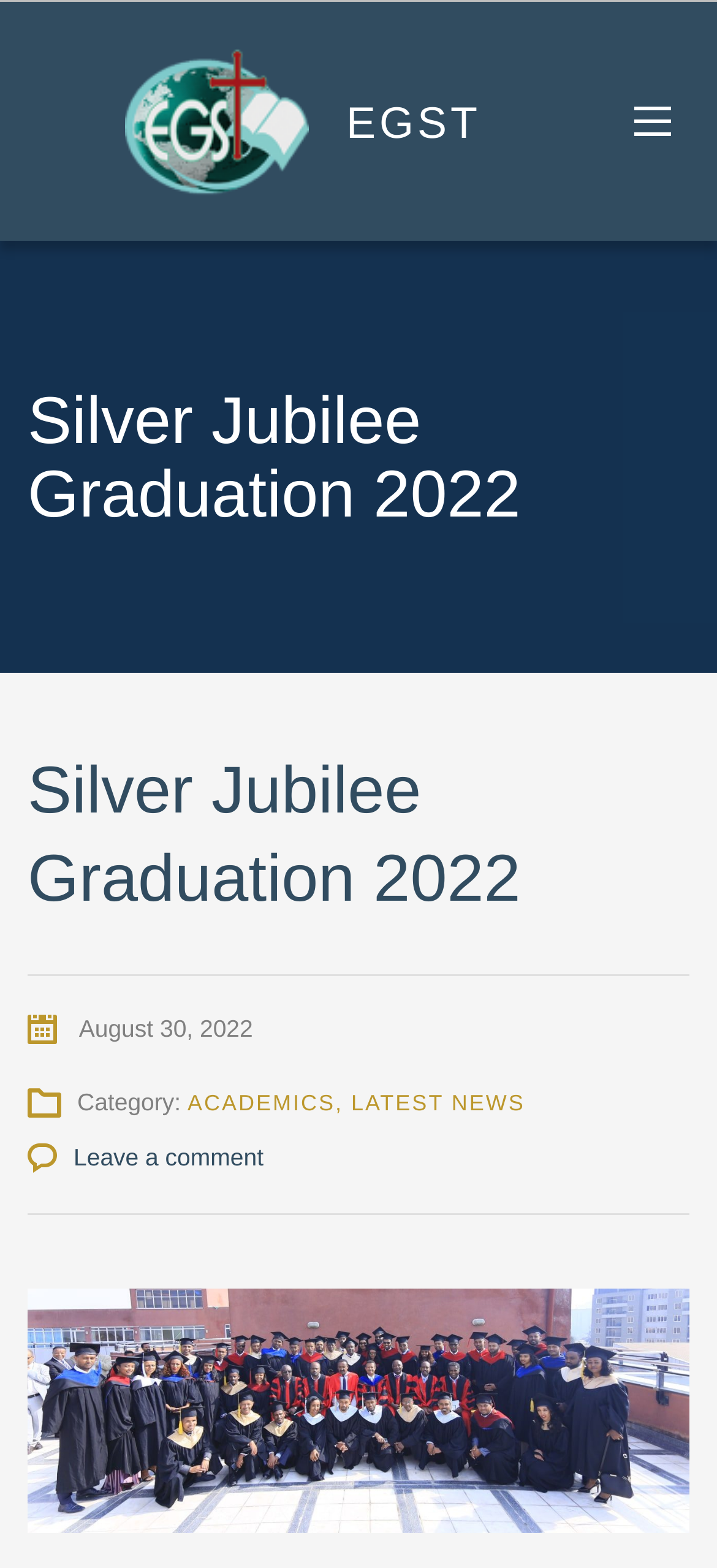What is the purpose of the webpage?
Please ensure your answer to the question is detailed and covers all necessary aspects.

The purpose of the webpage can be inferred from the title 'Silver Jubilee Graduation 2022' and the content of the webpage, which suggests that it is a webpage for a graduation event.